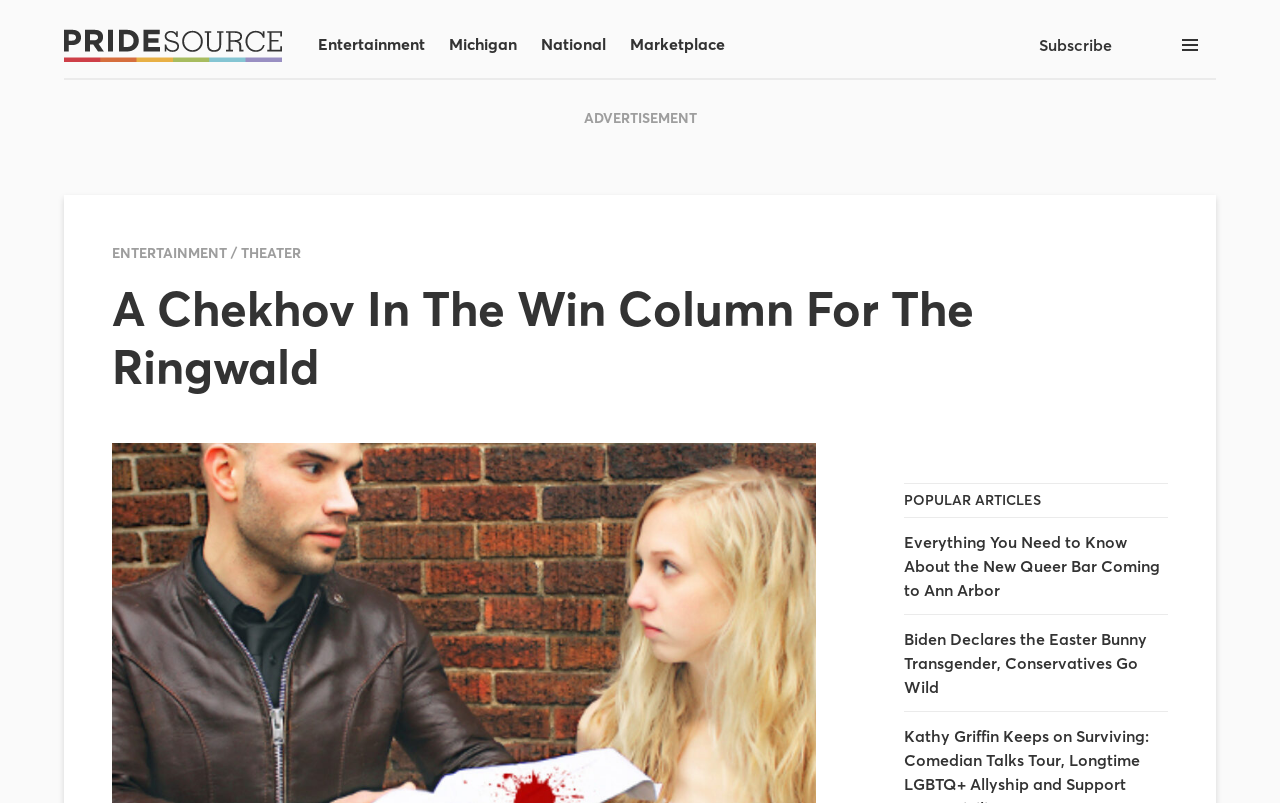Please specify the bounding box coordinates of the element that should be clicked to execute the given instruction: 'Open the menu'. Ensure the coordinates are four float numbers between 0 and 1, expressed as [left, top, right, bottom].

[0.909, 0.024, 0.95, 0.088]